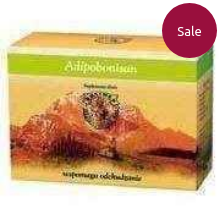Answer the question with a brief word or phrase:
What is the likely content of the box?

Individual sachets